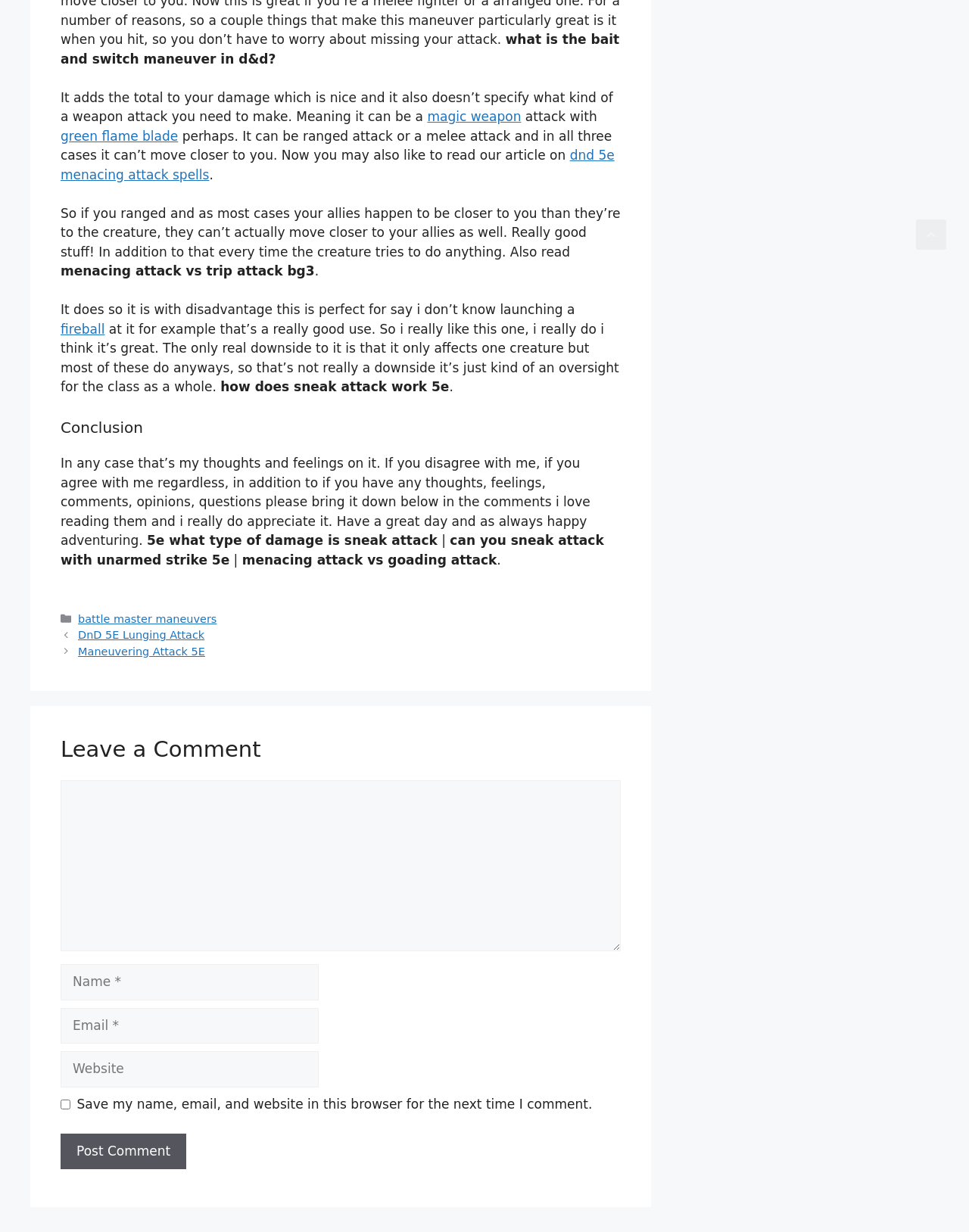Given the description of the UI element: "Galleries", predict the bounding box coordinates in the form of [left, top, right, bottom], with each value being a float between 0 and 1.

None